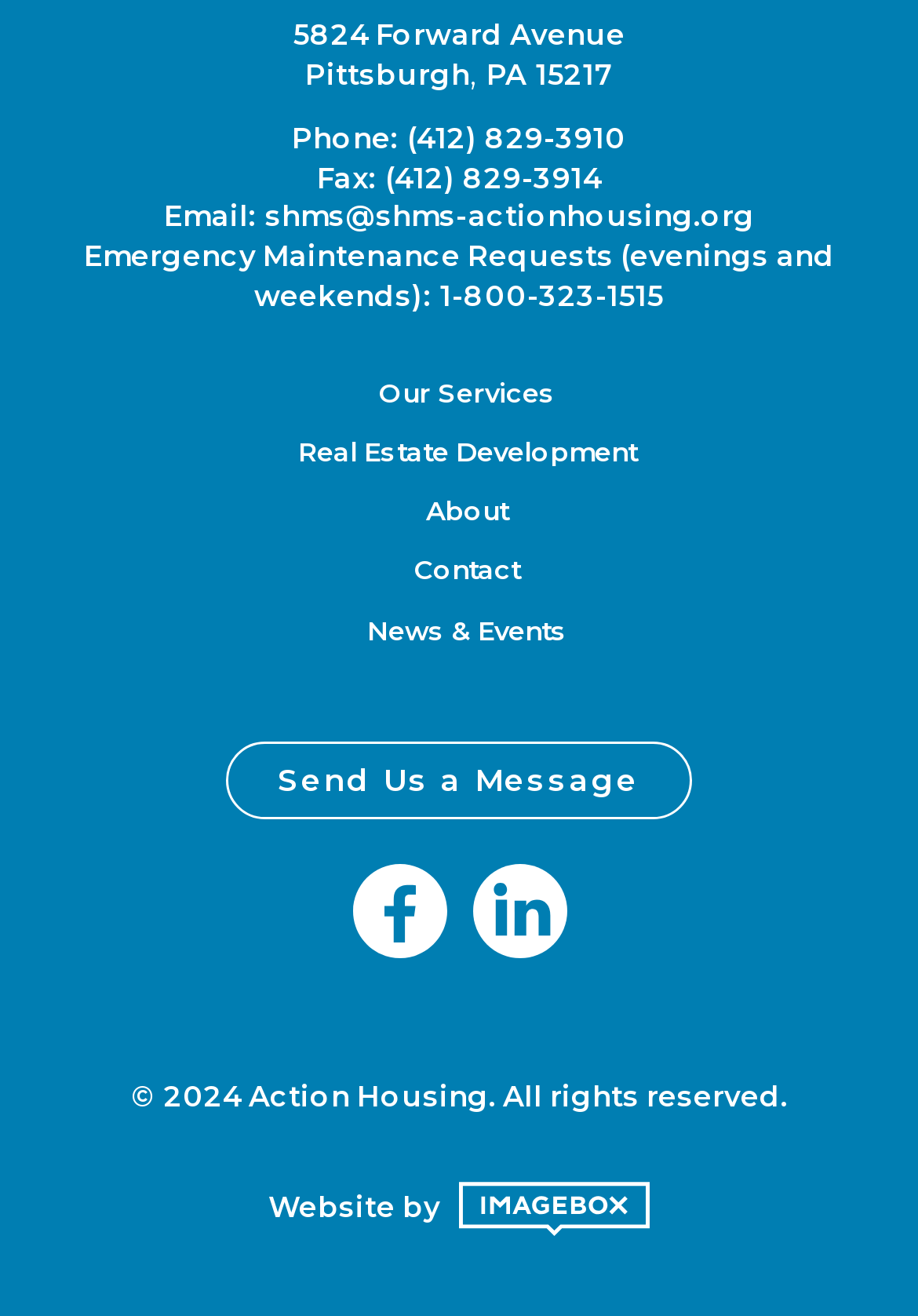Please identify the bounding box coordinates of the element that needs to be clicked to execute the following command: "Click the 'Send Us a Message' link". Provide the bounding box using four float numbers between 0 and 1, formatted as [left, top, right, bottom].

[0.247, 0.563, 0.753, 0.623]